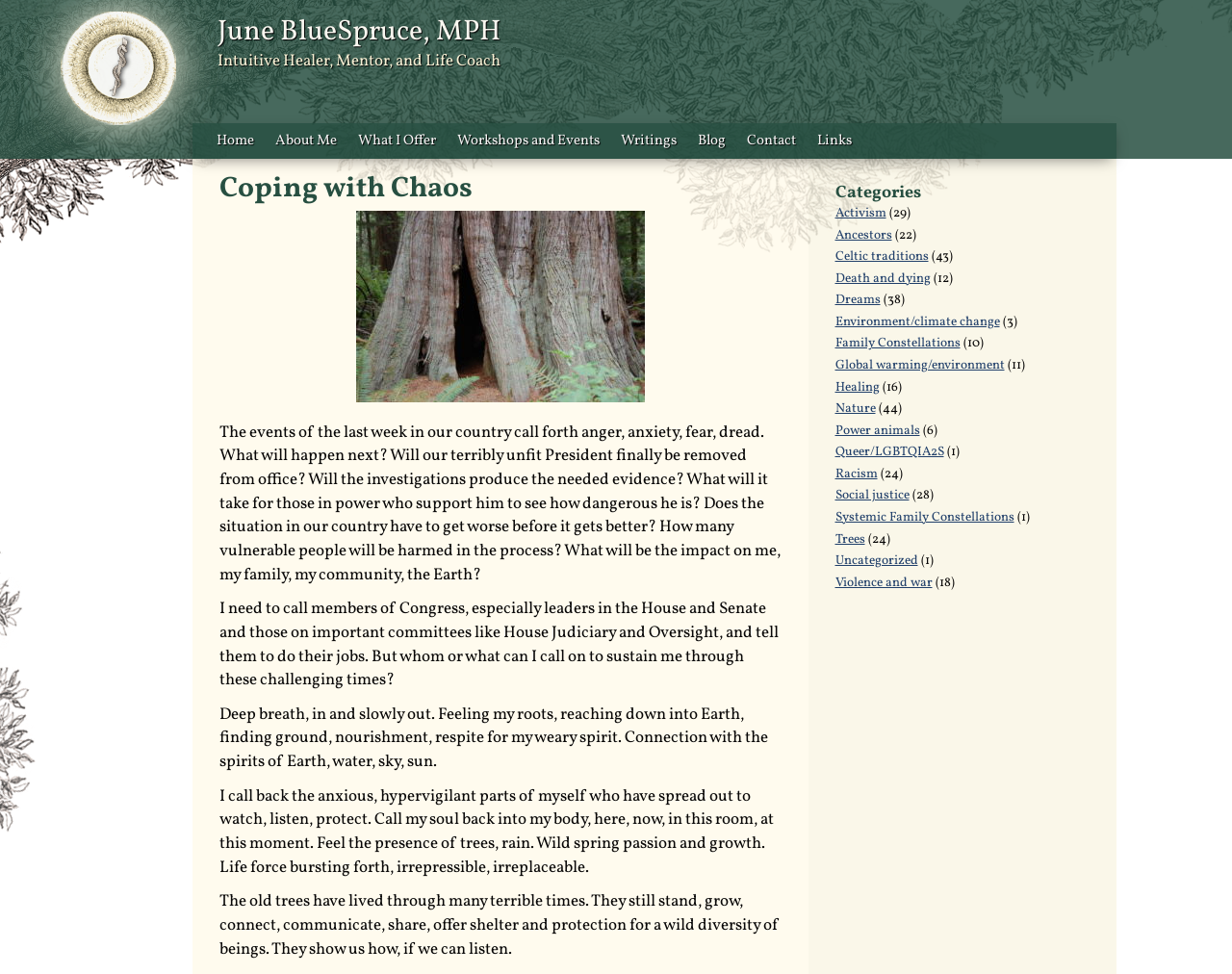What is the category with the most posts?
Using the details shown in the screenshot, provide a comprehensive answer to the question.

By examining the links and their corresponding StaticText elements under the heading 'Categories', I found that the category 'Nature' has the most posts with 44, indicated by the StaticText element '(44)' next to the link 'Nature'.